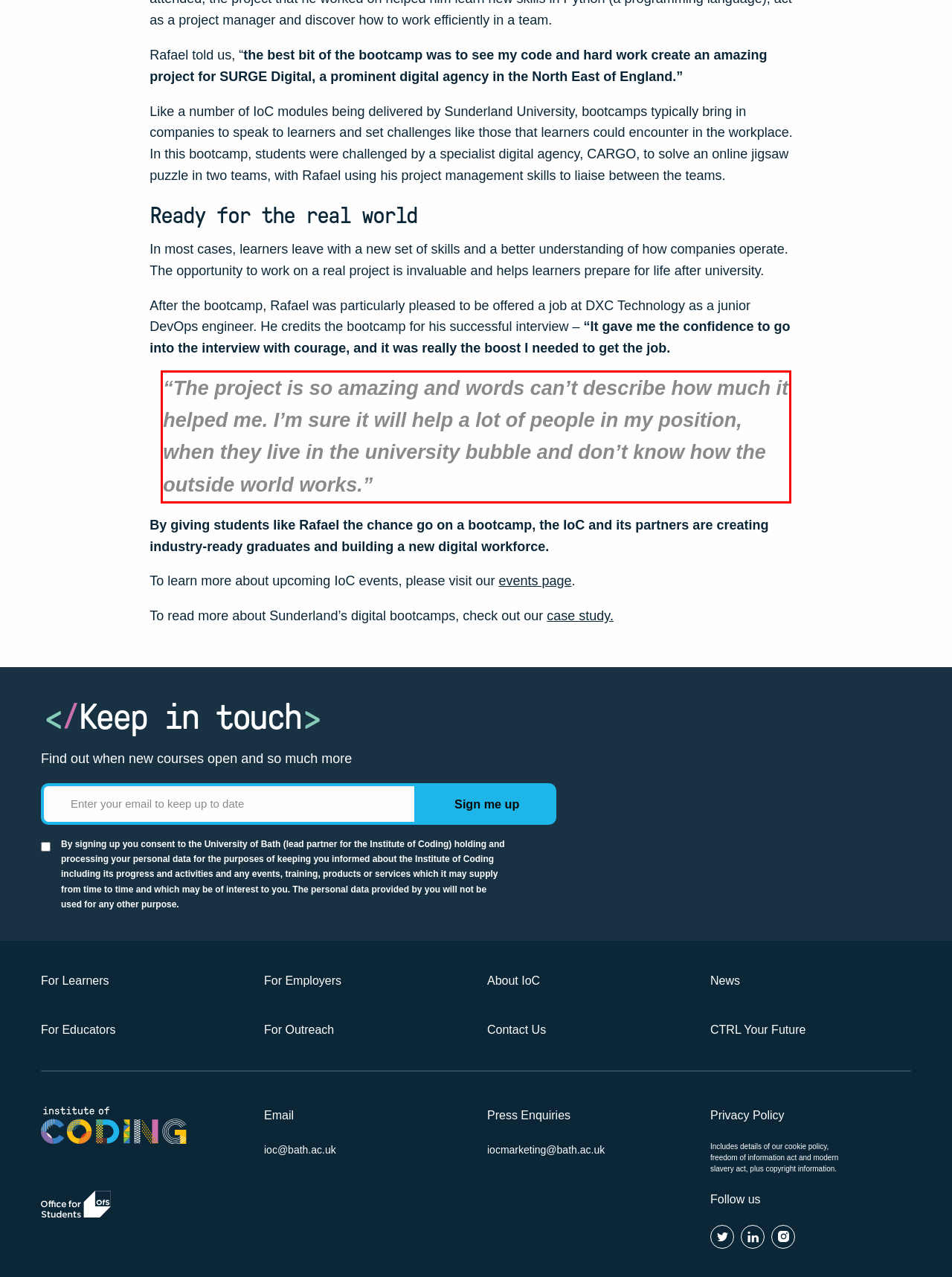Using the provided screenshot, read and generate the text content within the red-bordered area.

“The project is so amazing and words can’t describe how much it helped me. I’m sure it will help a lot of people in my position, when they live in the university bubble and don’t know how the outside world works.”